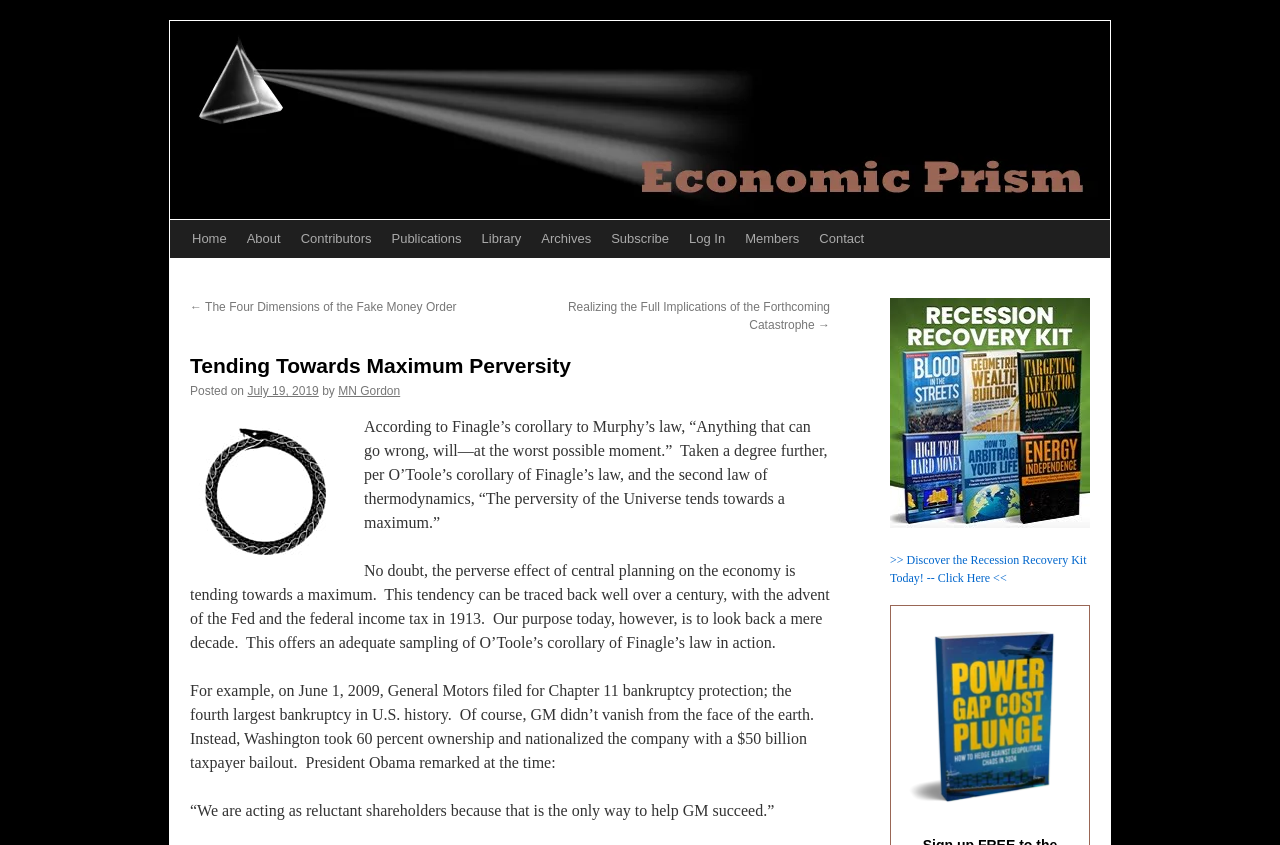Please locate the bounding box coordinates of the element that should be clicked to complete the given instruction: "Click on the '>> Discover the Recession Recovery Kit Today! -- Click Here <<' link".

[0.695, 0.654, 0.849, 0.692]